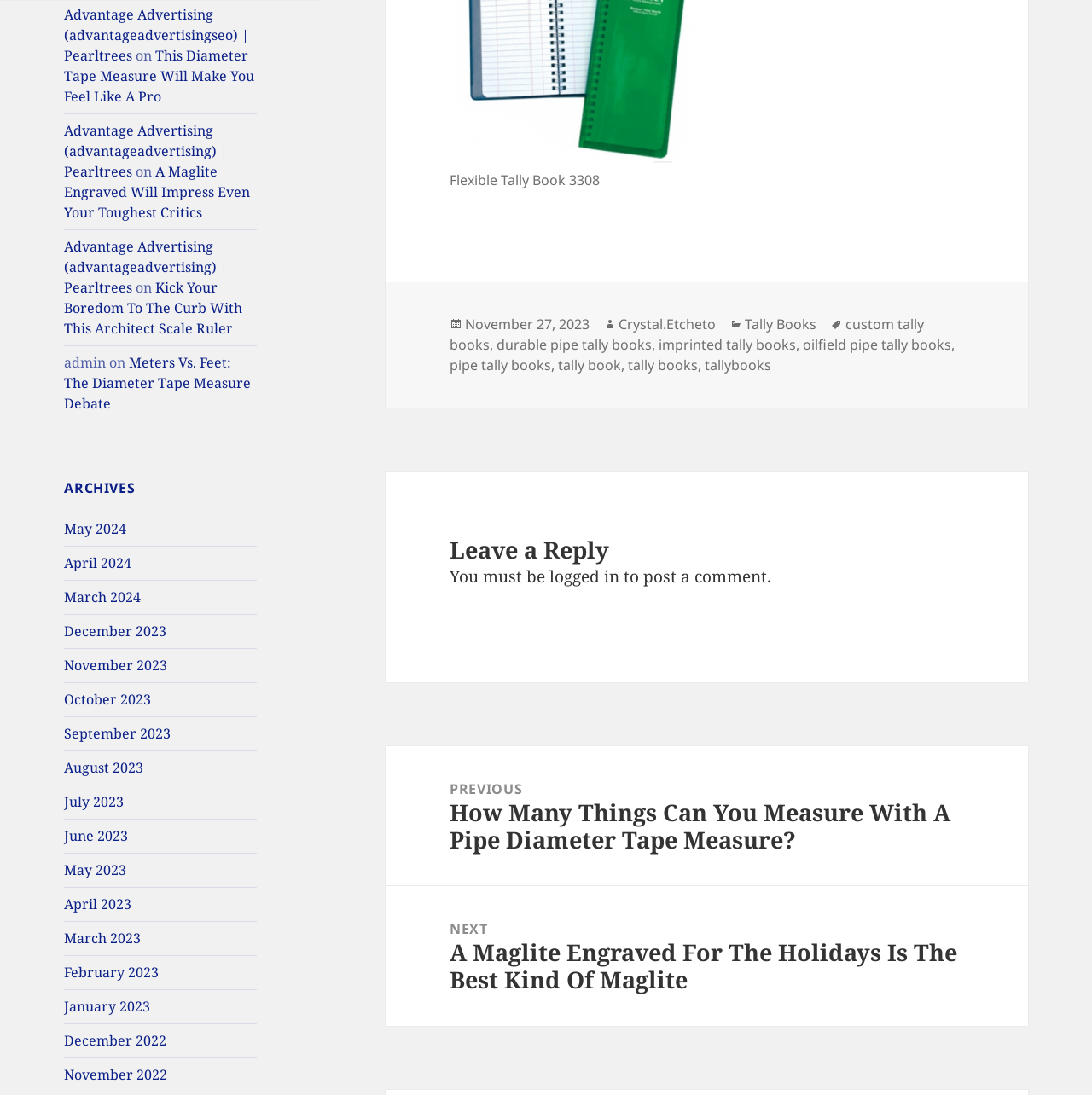Determine the bounding box coordinates for the clickable element required to fulfill the instruction: "View the 'ARCHIVES' section". Provide the coordinates as four float numbers between 0 and 1, i.e., [left, top, right, bottom].

[0.059, 0.436, 0.235, 0.455]